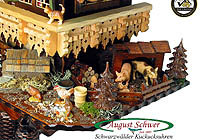What type of elements are finely carved on the mill structure?
Using the image as a reference, answer with just one word or a short phrase.

Wooden